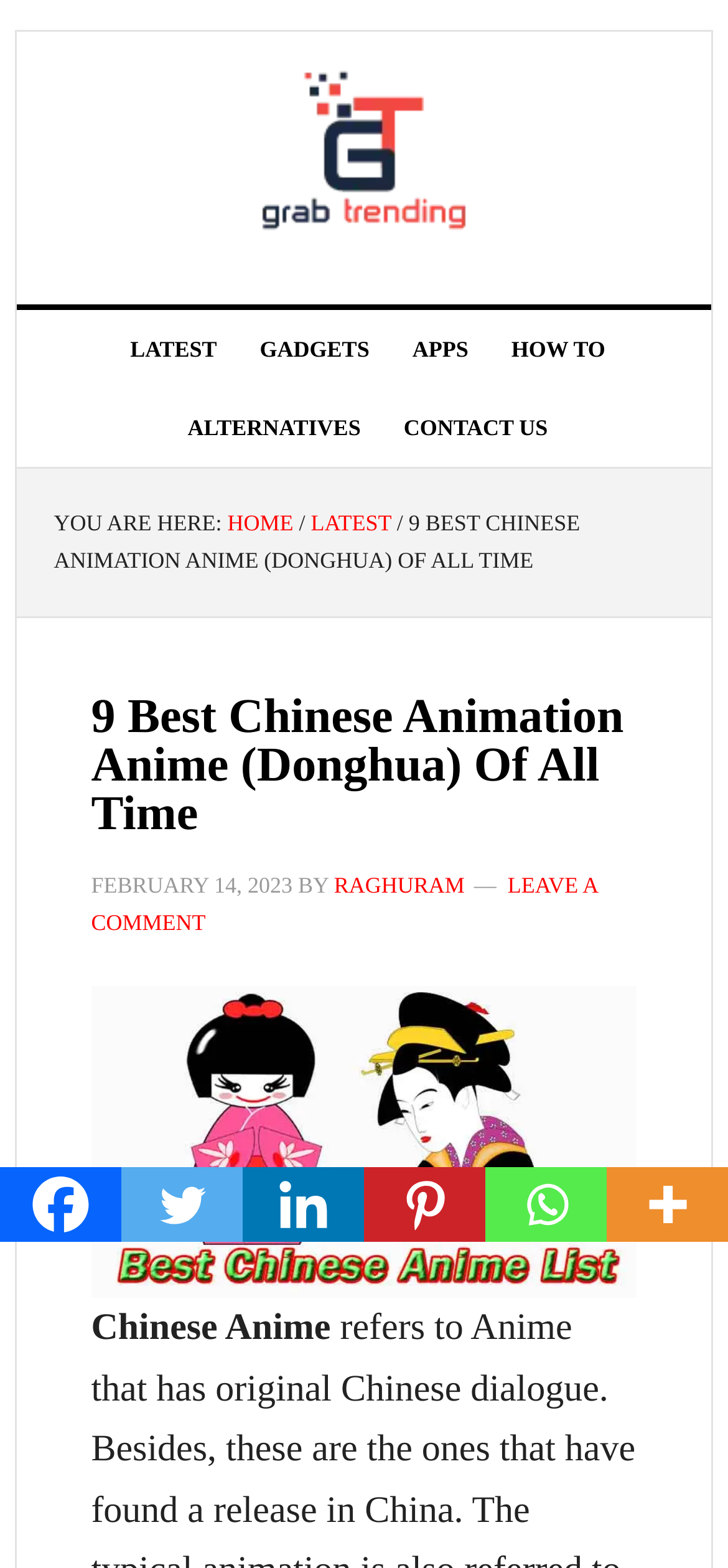Please specify the bounding box coordinates of the clickable section necessary to execute the following command: "Leave a comment".

[0.125, 0.556, 0.821, 0.596]